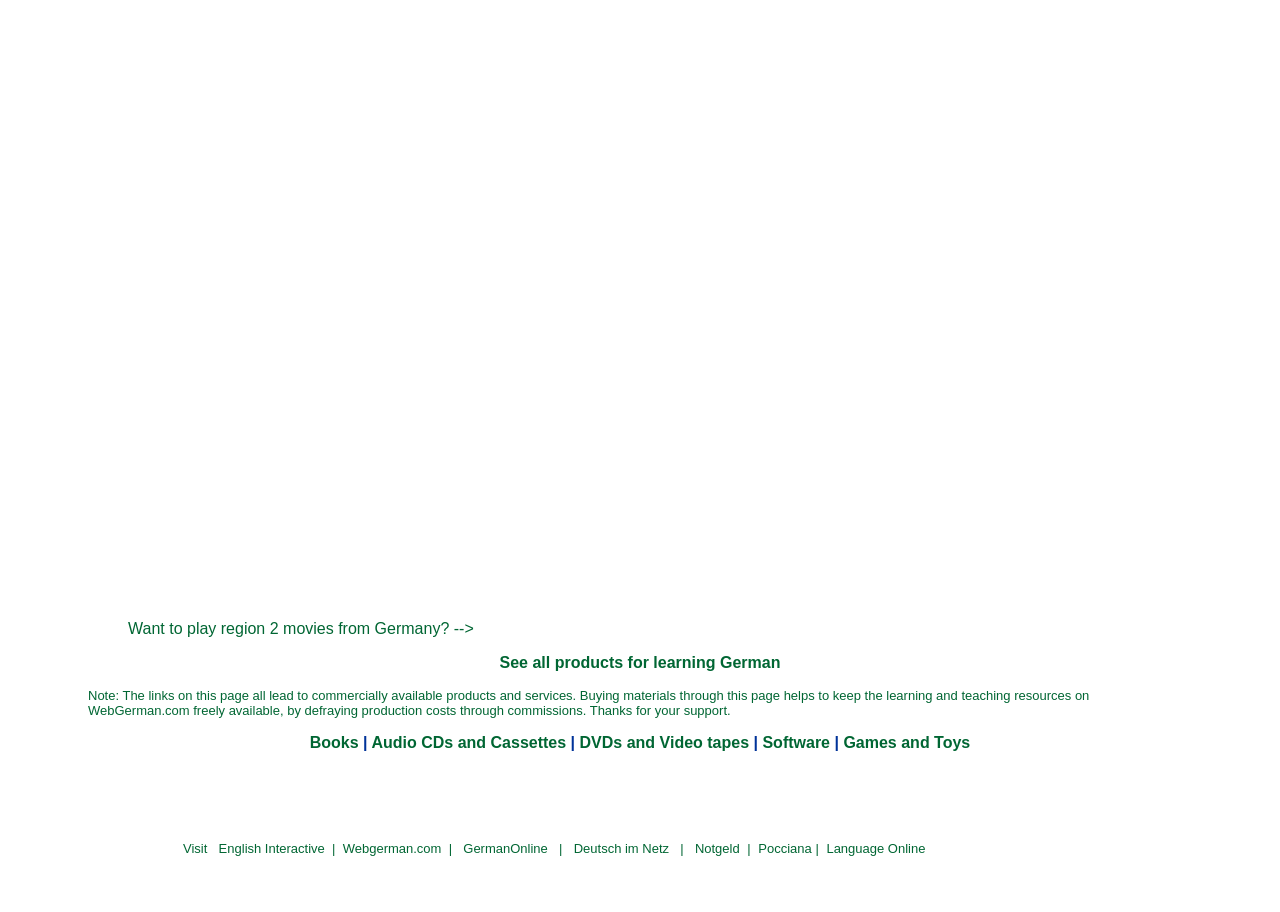Please find the bounding box coordinates of the element that you should click to achieve the following instruction: "Click the link to Deutsch im Netz". The coordinates should be presented as four float numbers between 0 and 1: [left, top, right, bottom].

[0.448, 0.922, 0.523, 0.939]